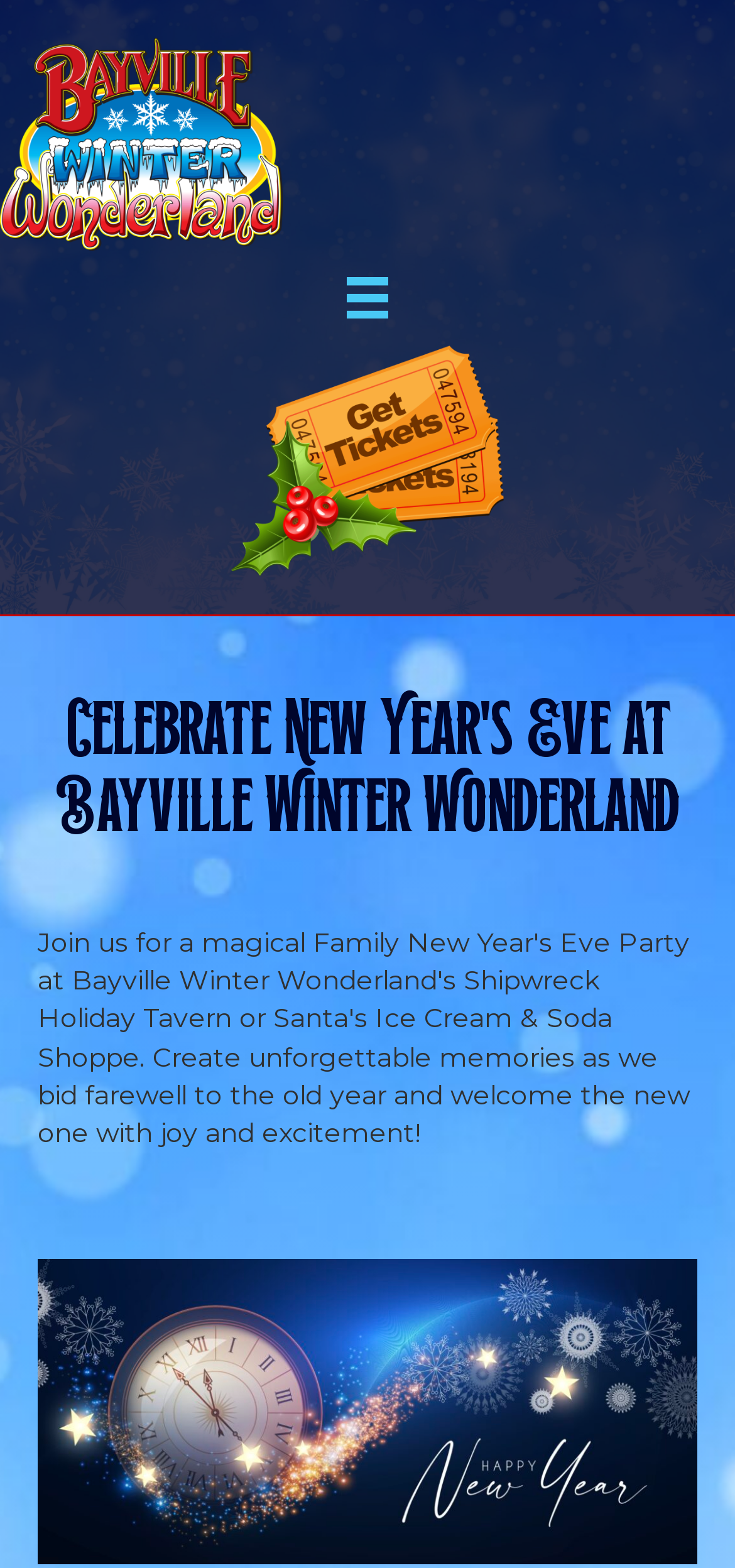Find the bounding box coordinates for the element described here: "alt="logo" title="logo"".

[0.0, 0.079, 0.385, 0.101]